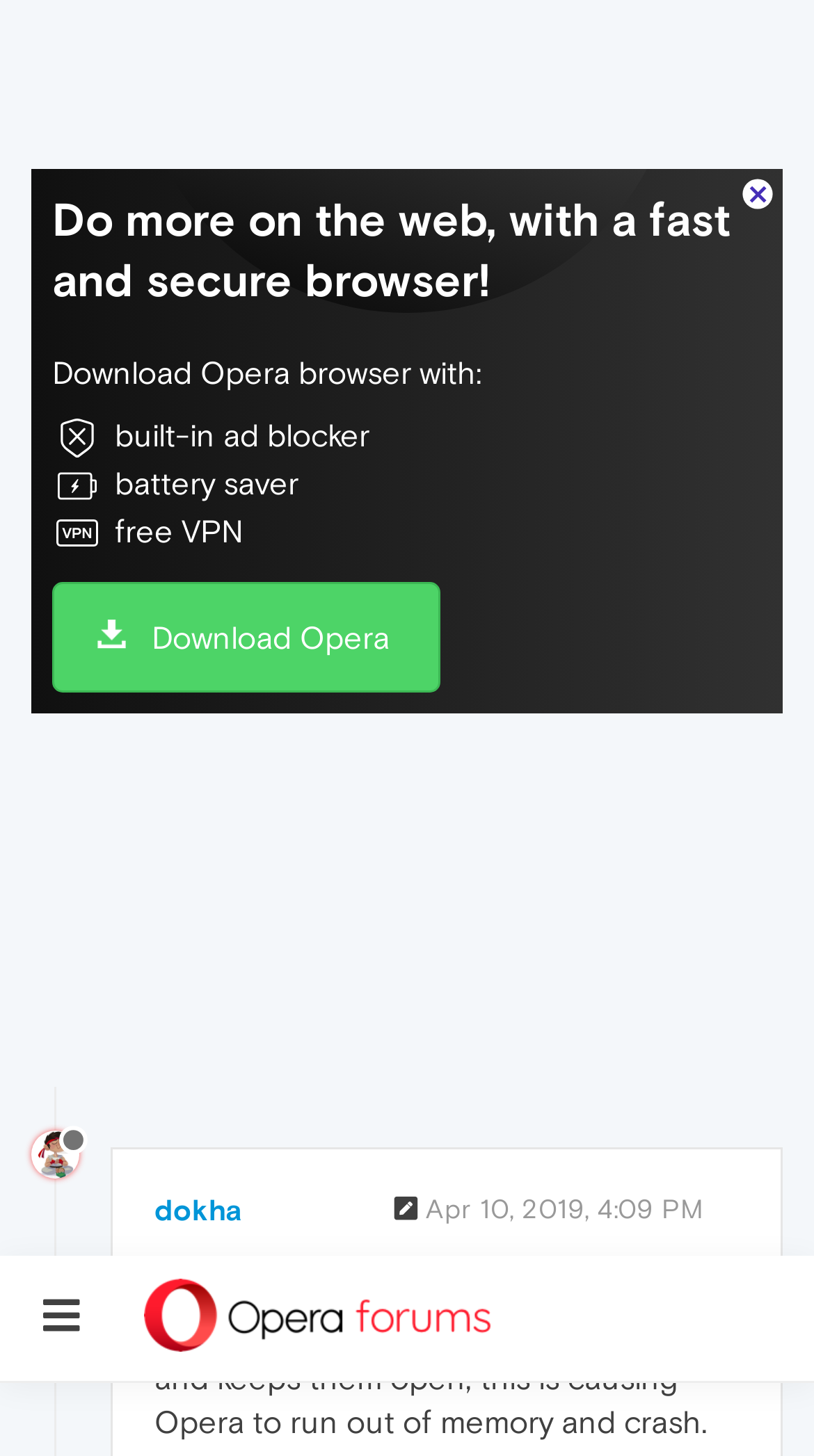Can you find the bounding box coordinates for the element to click on to achieve the instruction: "Click the user profile"?

[0.038, 0.464, 0.136, 0.489]